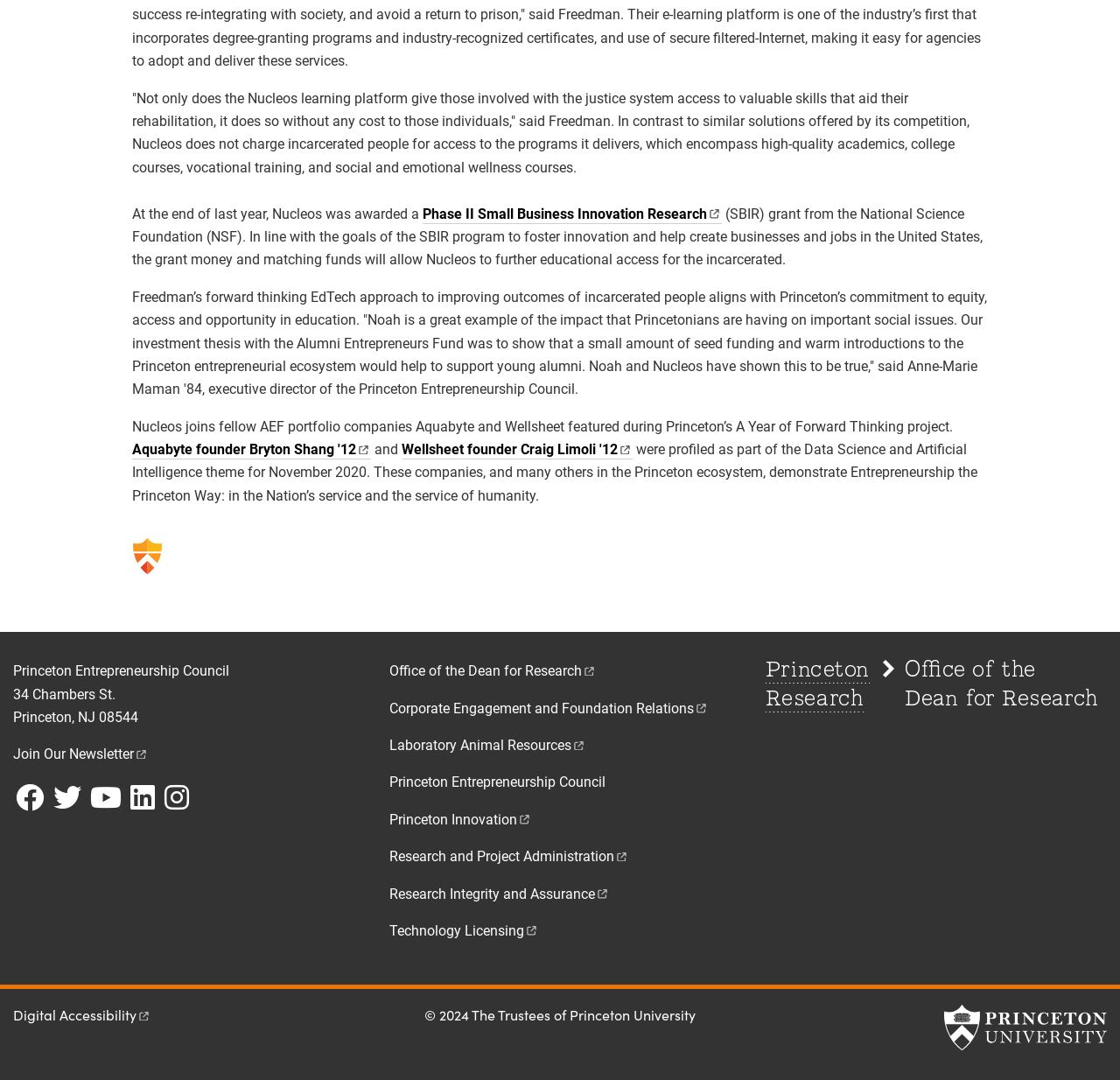Please determine the bounding box coordinates of the element to click in order to execute the following instruction: "Visit Princeton Entrepreneurship Council". The coordinates should be four float numbers between 0 and 1, specified as [left, top, right, bottom].

[0.012, 0.614, 0.205, 0.629]